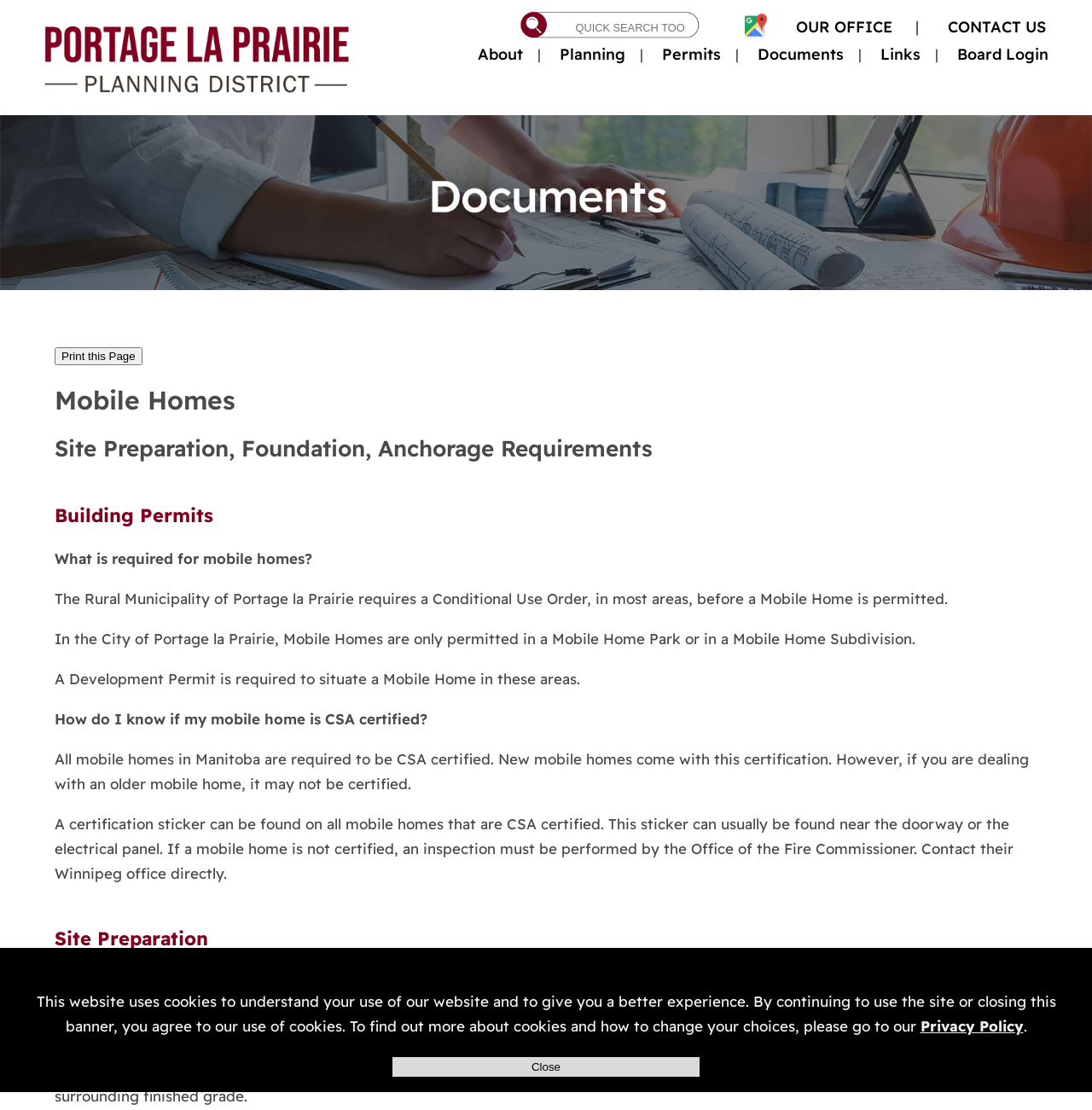Please determine the bounding box coordinates of the area that needs to be clicked to complete this task: 'Search using the QUICK SEARCH TOOL'. The coordinates must be four float numbers between 0 and 1, formatted as [left, top, right, bottom].

[0.505, 0.018, 0.629, 0.031]